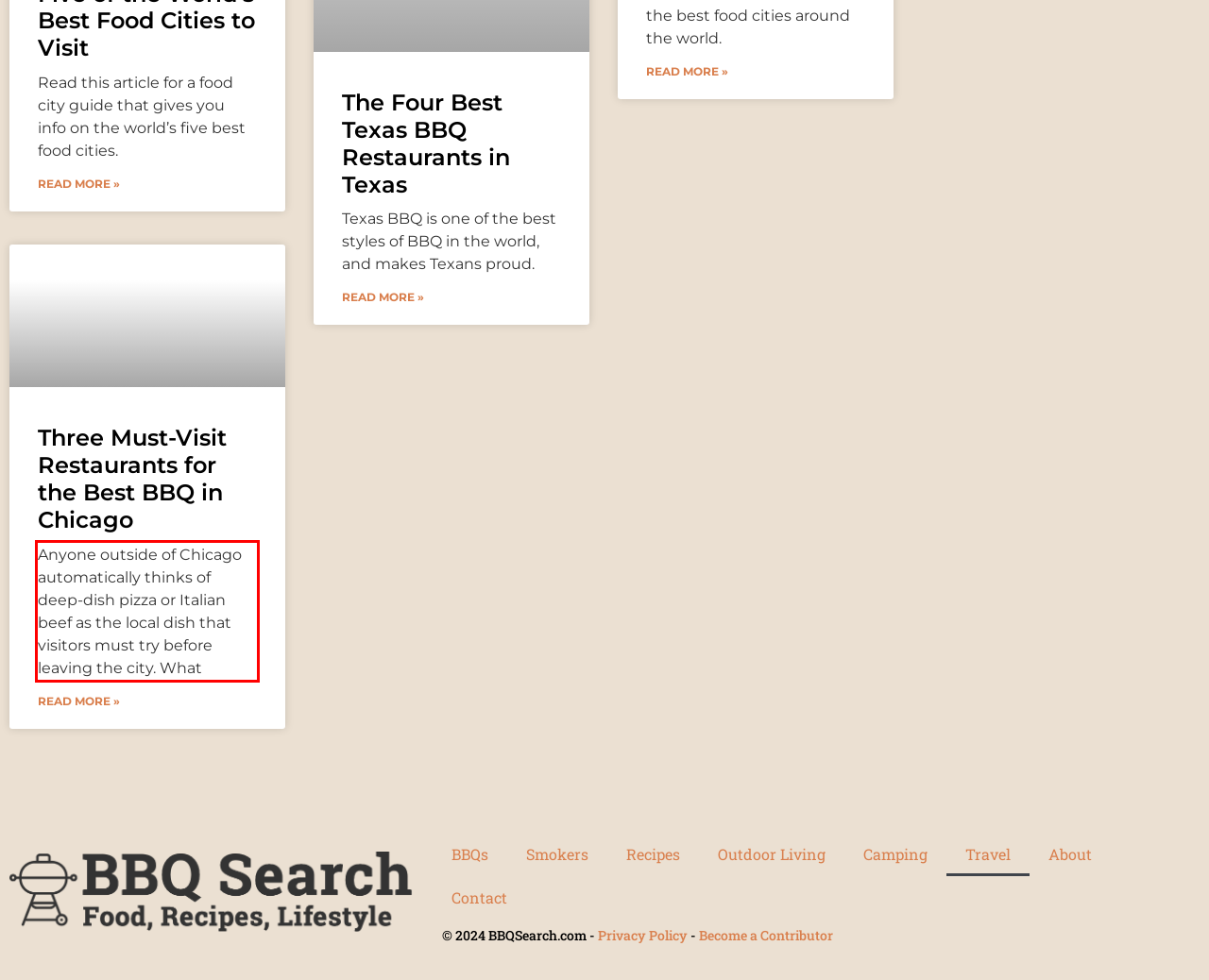You have a screenshot of a webpage with a UI element highlighted by a red bounding box. Use OCR to obtain the text within this highlighted area.

Anyone outside of Chicago automatically thinks of deep-dish pizza or Italian beef as the local dish that visitors must try before leaving the city. What